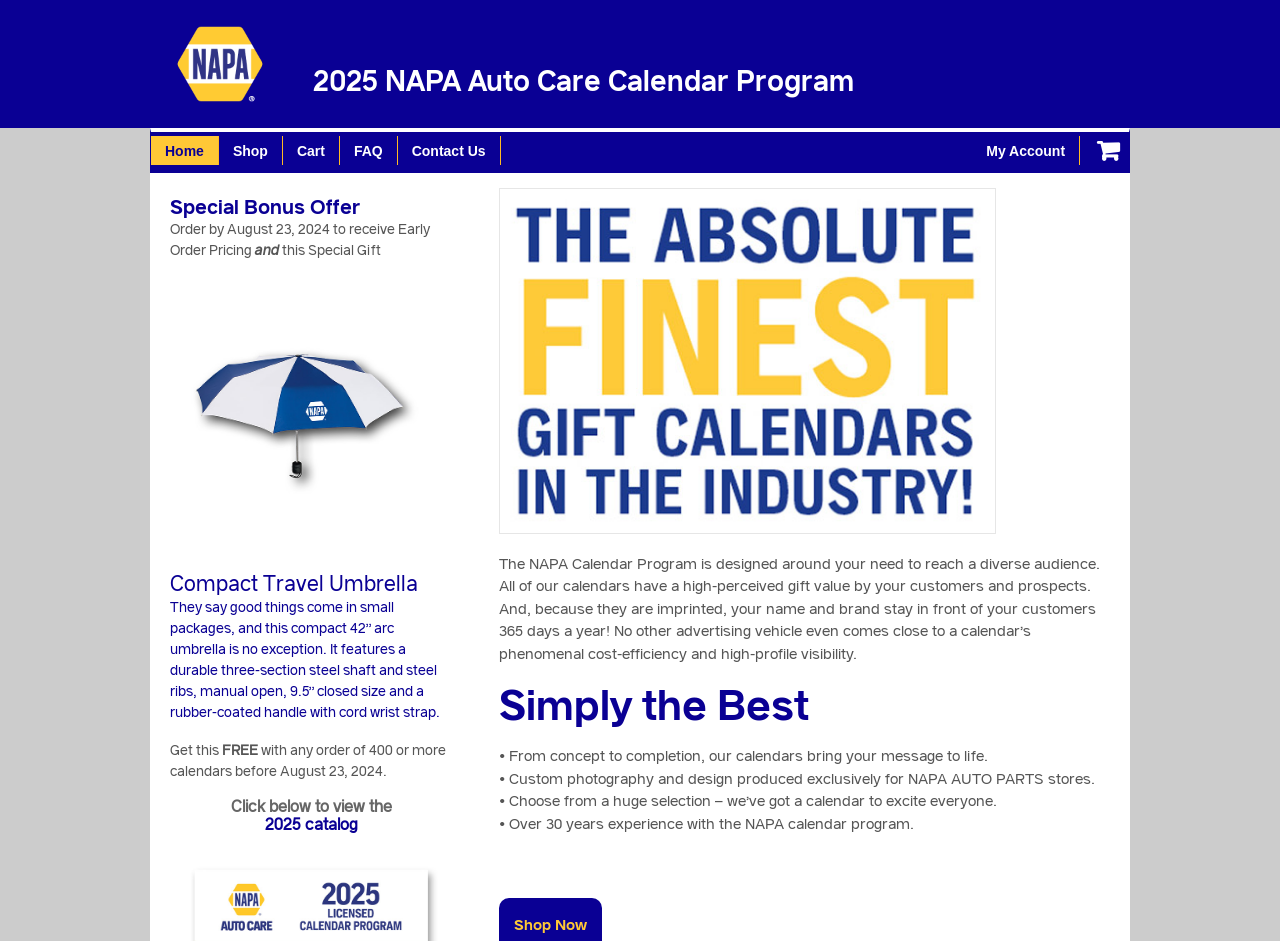Determine the bounding box coordinates for the region that must be clicked to execute the following instruction: "View 2025 catalog".

[0.18, 0.846, 0.306, 0.885]